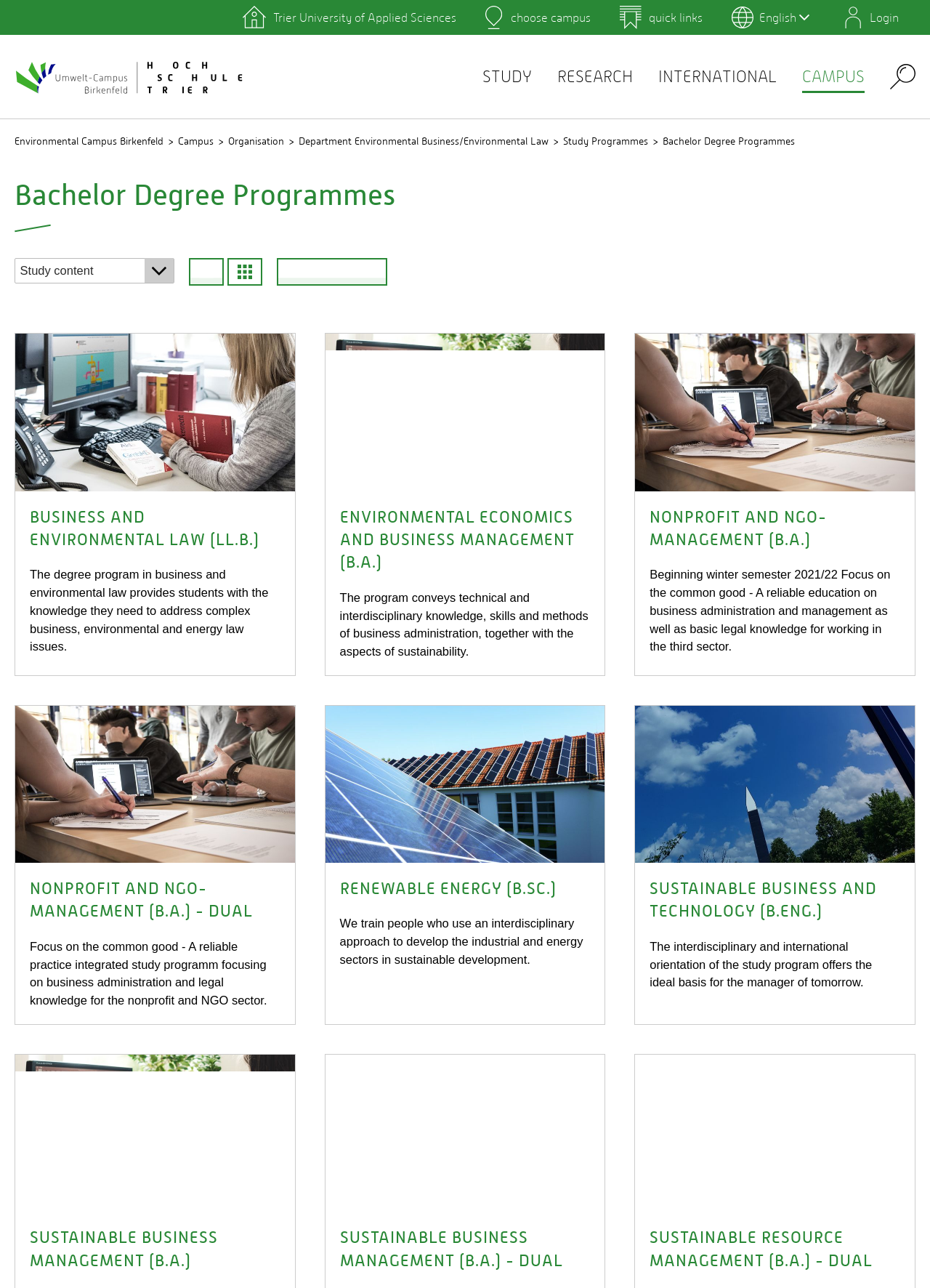Write a detailed summary of the webpage.

The webpage is about Bachelor Degree Programmes at a university. At the top, there are three links to different campuses: Main Campus, Campus for Design and Art, and Environmental Campus Birkenfeld. Below these links, there is a section with quick links to various university resources, including the library, learning platforms, and IT department.

To the right of the quick links section, there are three links with accompanying images: Trier University of Applied Sciences, choose campus, and quick links. Below these links, there is a button to switch the language to English and a link to log in.

The main content of the page is divided into two sections. The first section has four links to different categories: STUDY, RESEARCH, INTERNATIONAL, and CAMPUS. The second section lists various Bachelor Degree Programmes, including BUSINESS AND ENVIRONMENTAL LAW, ENVIRONMENTAL ECONOMICS AND BUSINESS MANAGEMENT, NONPROFIT AND NGO-MANAGEMENT, RENEWABLE ENERGY, SUSTAINABLE BUSINESS AND TECHNOLOGY, and others. Each programme has a brief description and a heading with the programme name.

There is also a search function at the top right corner of the page, and a section with links to different departments and organizations within the university.